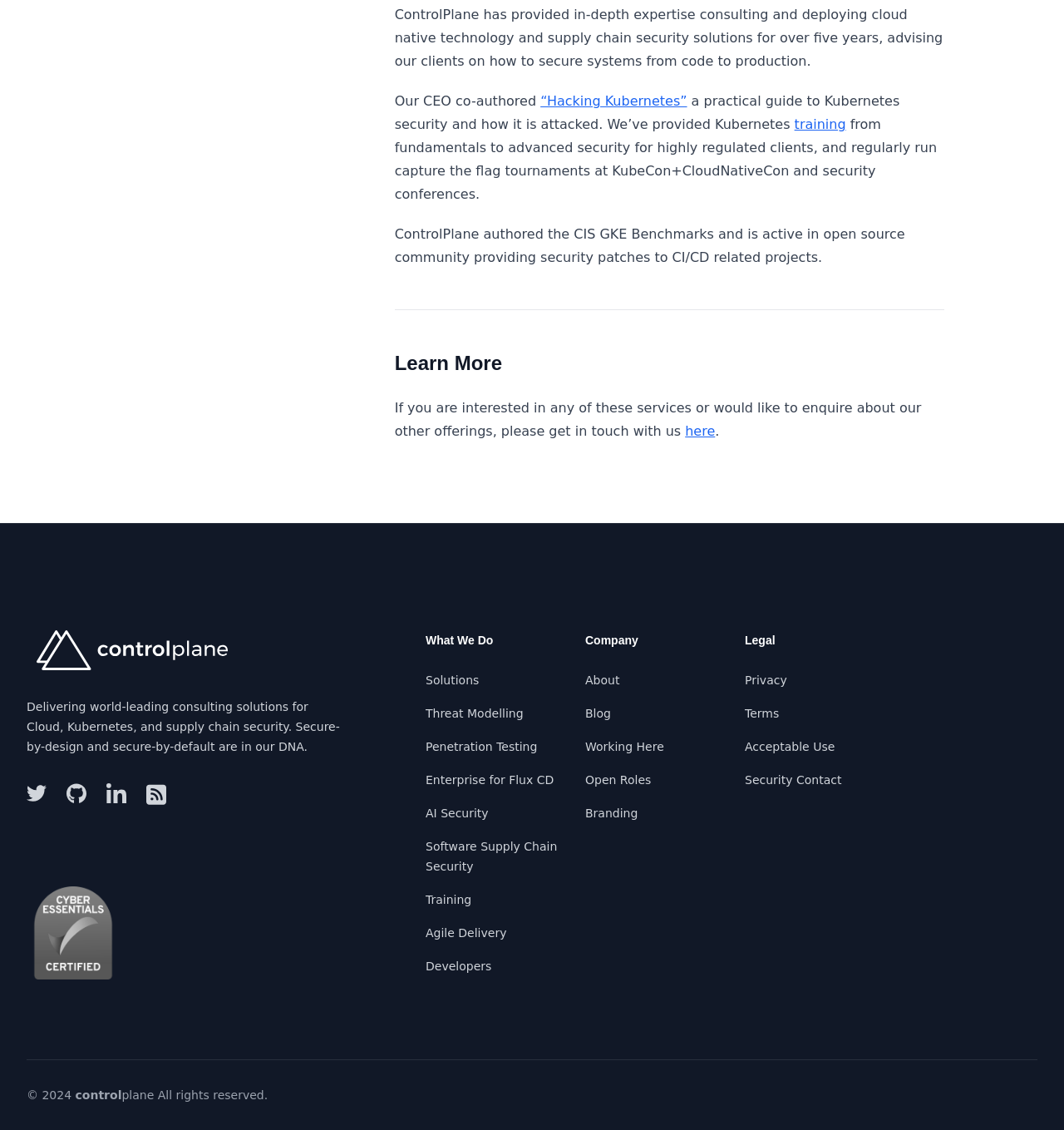What services can one enquire about by getting in touch with ControlPlane?
Based on the visual content, answer with a single word or a brief phrase.

Any of their services or other offerings